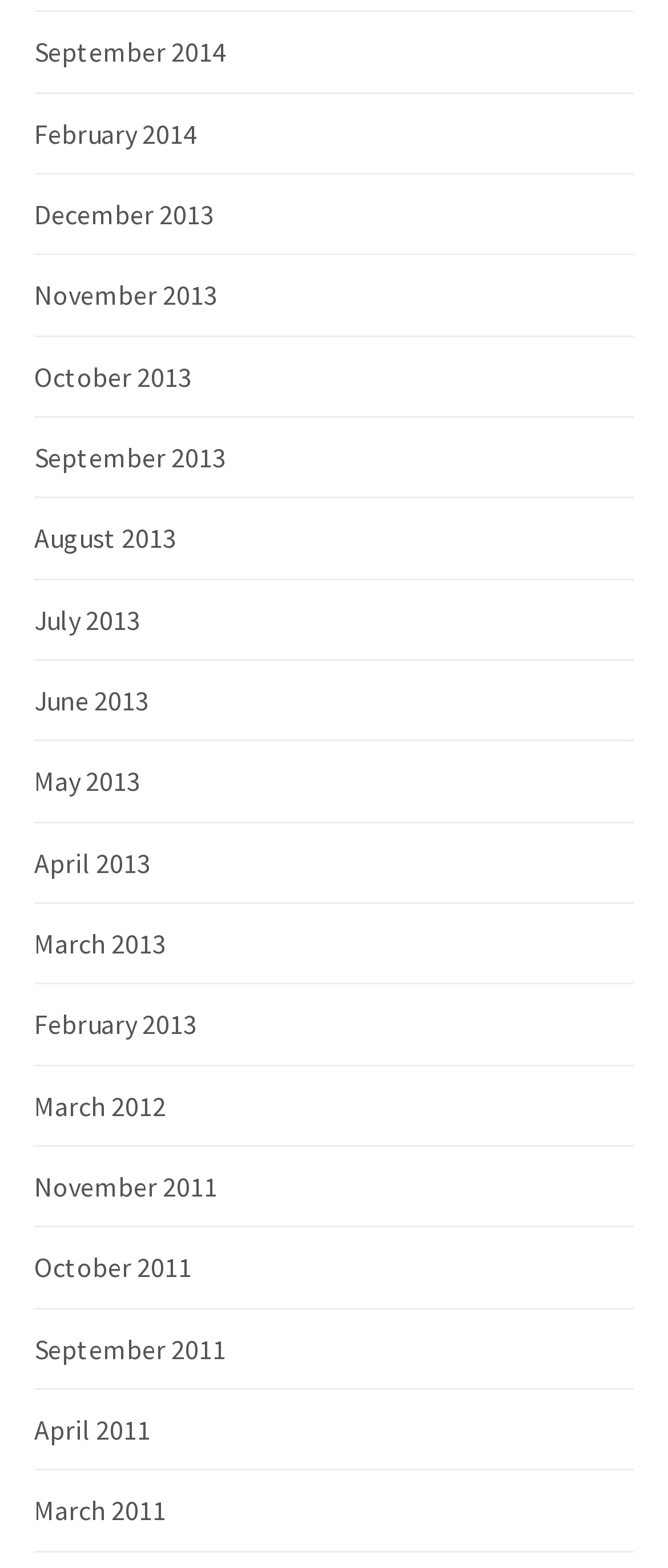Based on the element description: "Sidebar", identify the UI element and provide its bounding box coordinates. Use four float numbers between 0 and 1, [left, top, right, bottom].

None